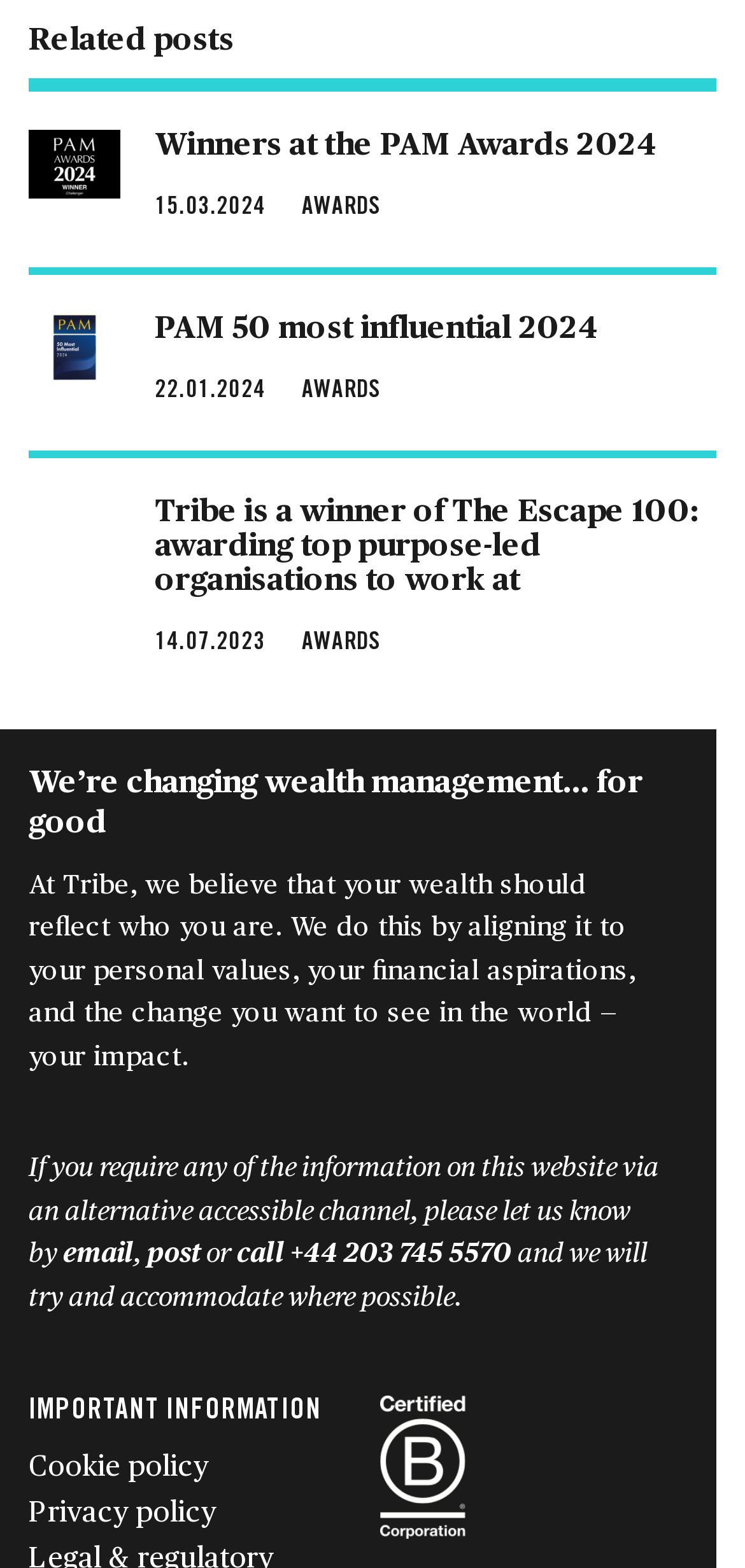Predict the bounding box of the UI element based on the description: "Awards". The coordinates should be four float numbers between 0 and 1, formatted as [left, top, right, bottom].

[0.405, 0.398, 0.511, 0.417]